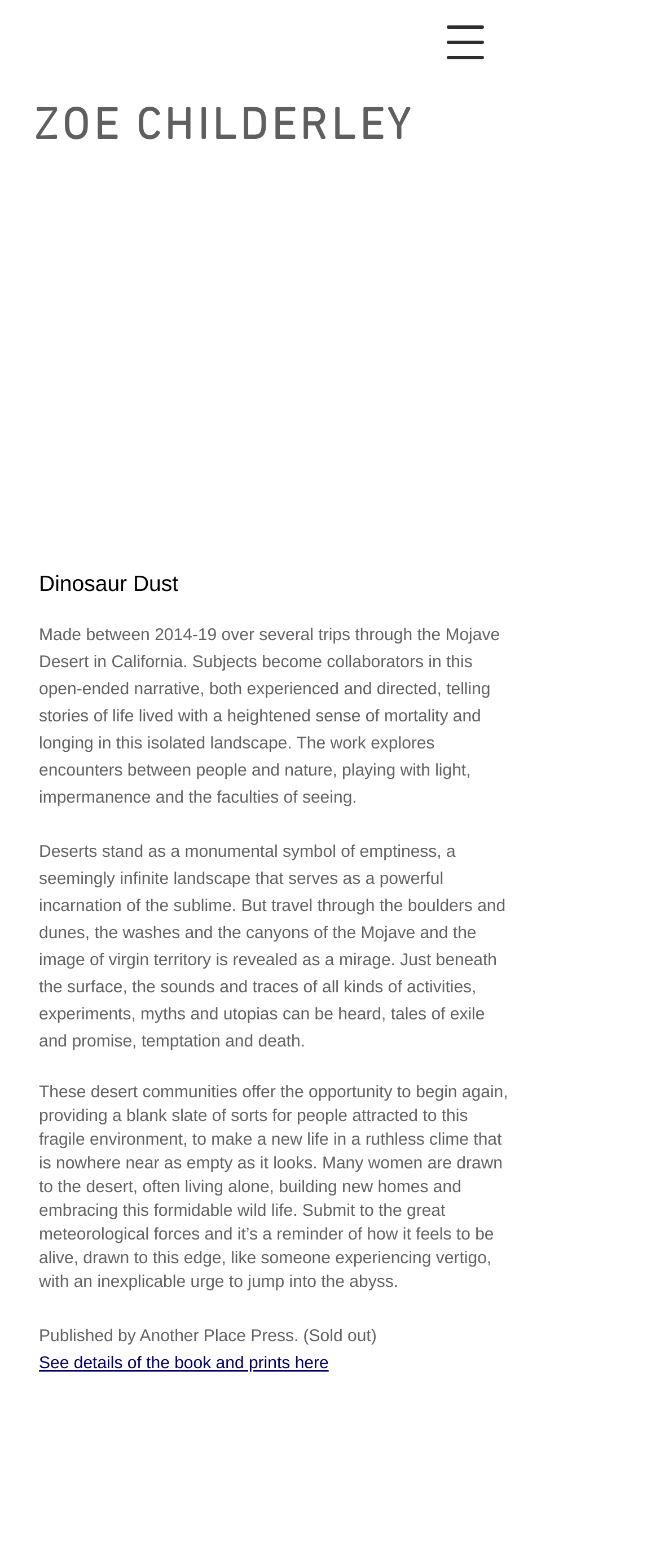How many images are in the slideshow gallery?
Carefully analyze the image and provide a thorough answer to the question.

I determined the answer by looking at the image element inside the region element with the description 'Slide show gallery', which suggests that there is only one image in the slideshow gallery.